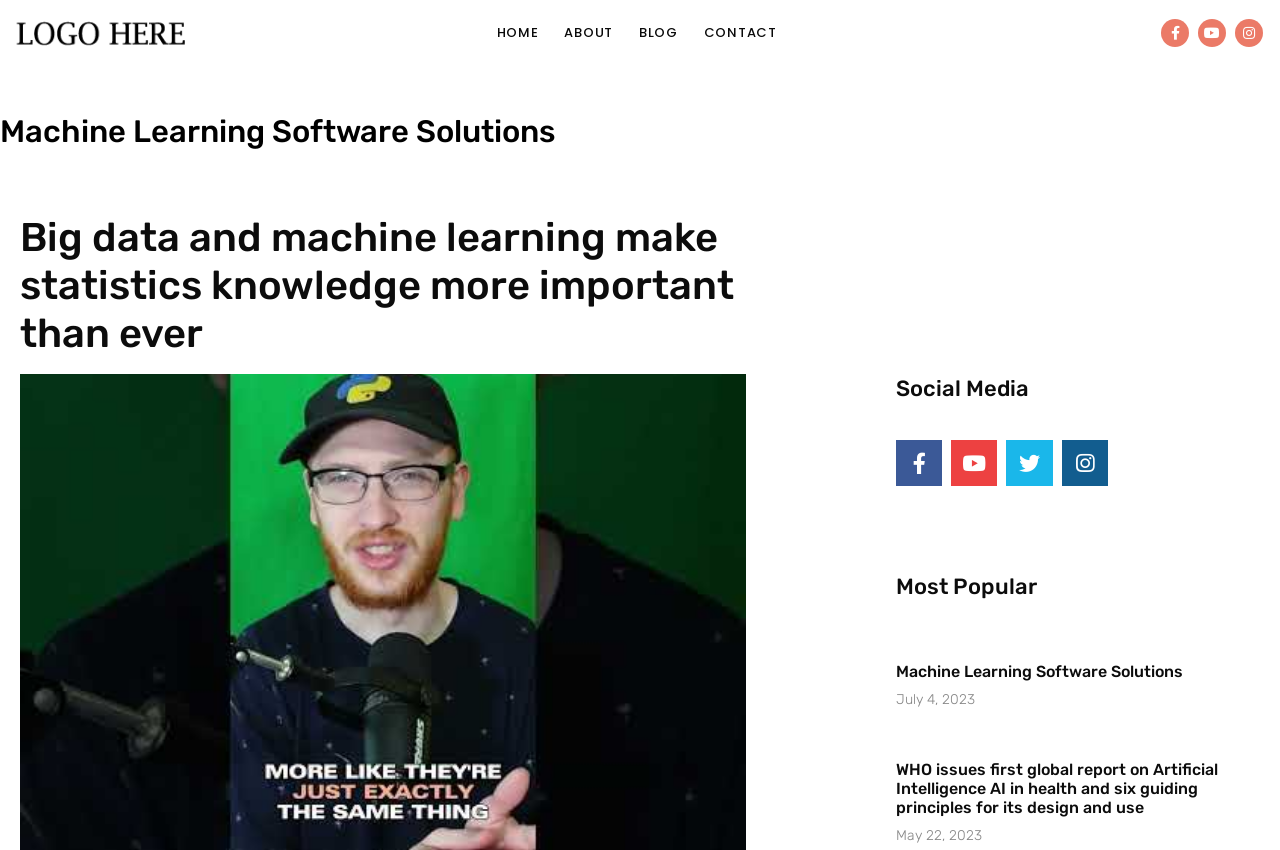Carefully observe the image and respond to the question with a detailed answer:
What is the first menu item?

By examining the navigation menu at the top of the webpage, I found that the first menu item is 'HOME', which is a link element with a bounding box coordinate of [0.382, 0.012, 0.427, 0.066].